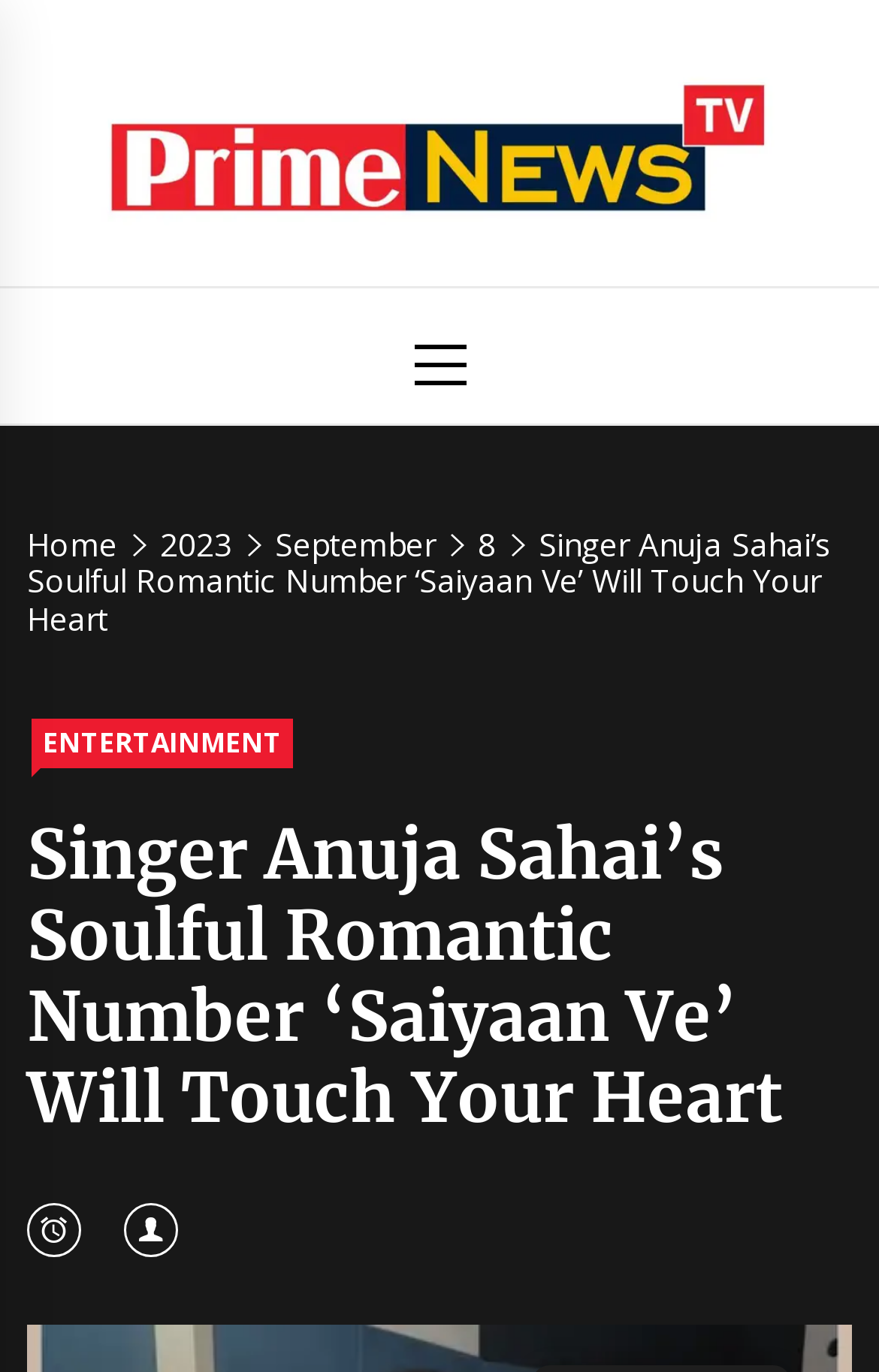Please find the bounding box coordinates of the element's region to be clicked to carry out this instruction: "share the article on social media".

[0.142, 0.88, 0.216, 0.908]